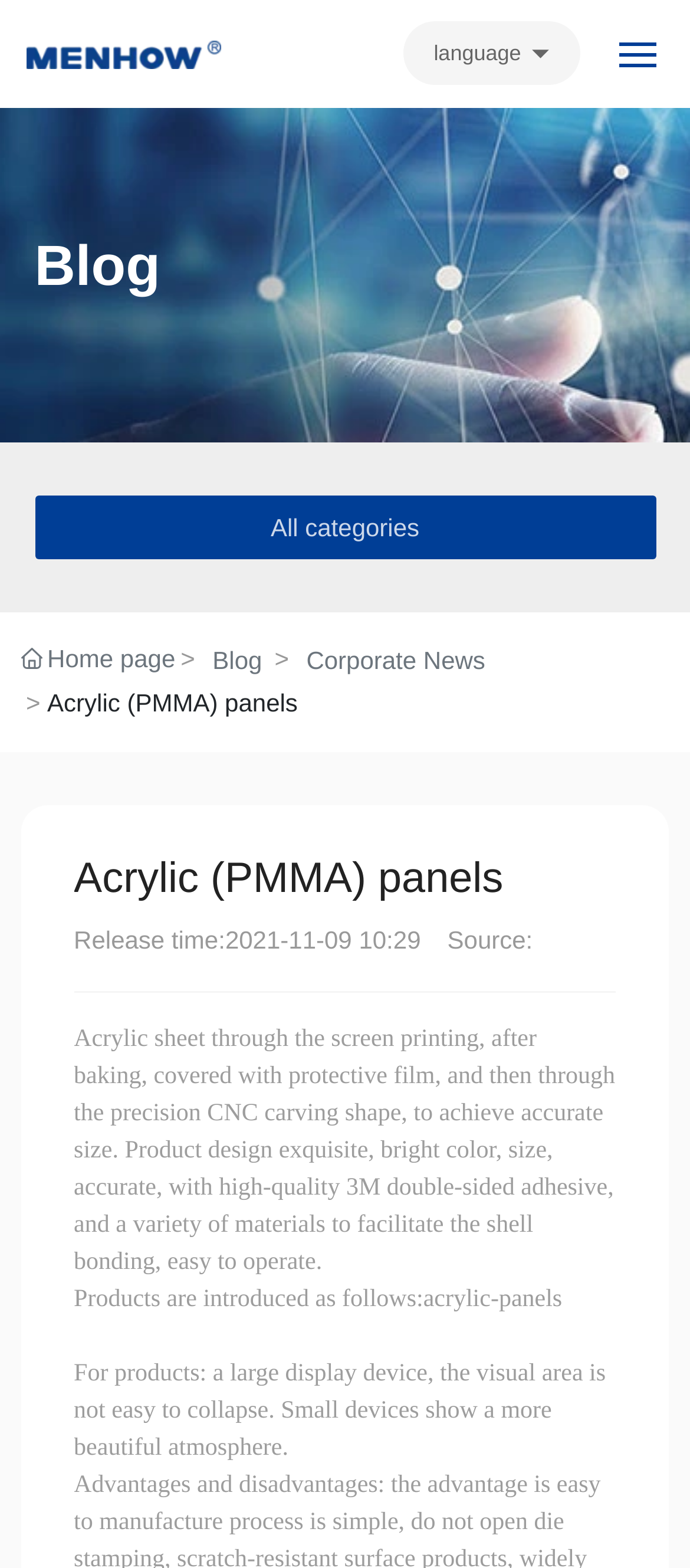Identify the coordinates of the bounding box for the element that must be clicked to accomplish the instruction: "Go to 'About Us' page".

[0.051, 0.086, 0.949, 0.111]